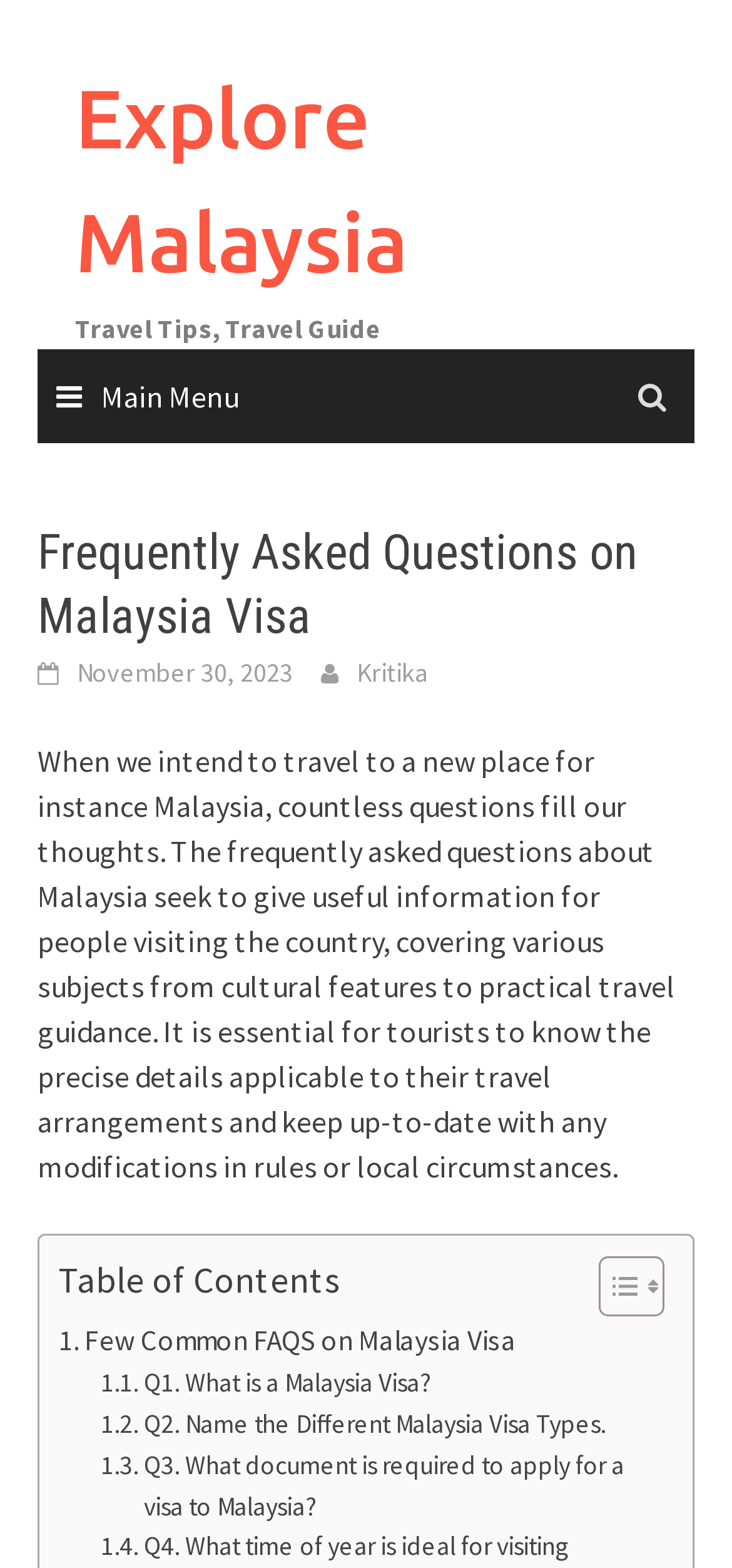What is the purpose of the 'Table of Contents' section?
Examine the image and give a concise answer in one word or a short phrase.

To navigate the webpage